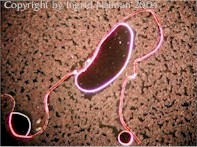Respond to the question below with a single word or phrase:
What is the tone of the center of the microorganism?

Dark